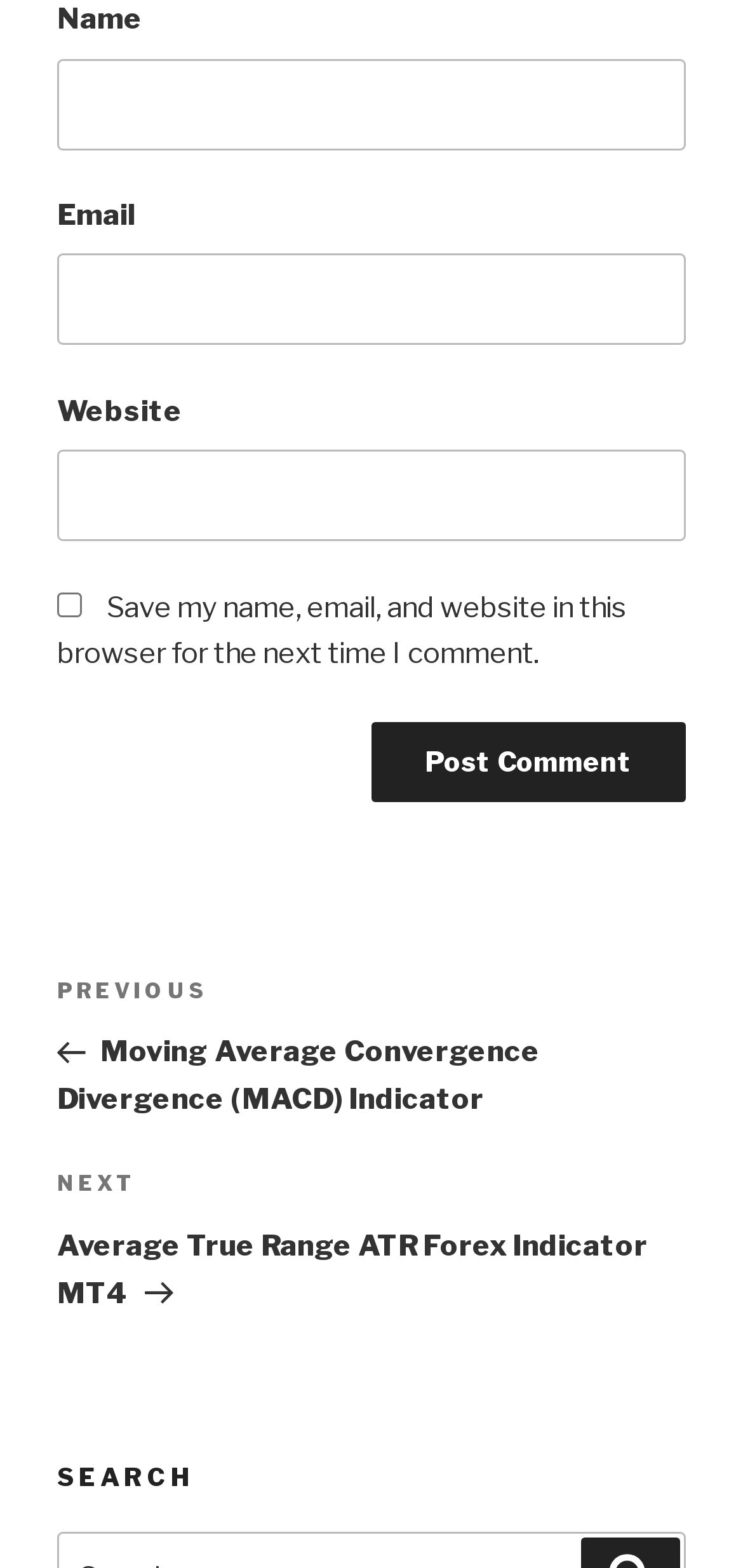What is the purpose of the 'SEARCH' heading? Based on the screenshot, please respond with a single word or phrase.

Search function